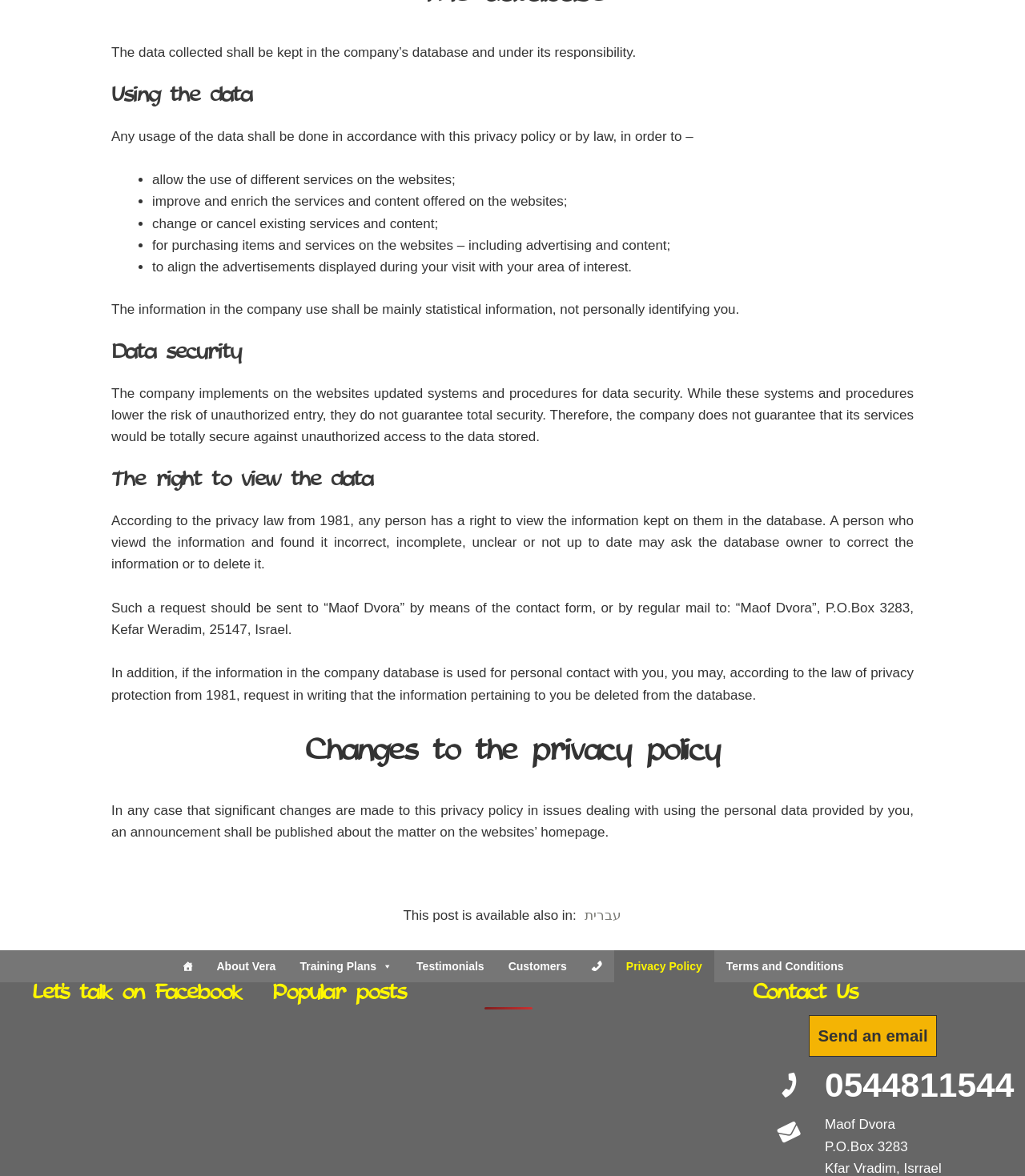Using a single word or phrase, answer the following question: 
How can a person request to delete their information from the database?

By writing a request